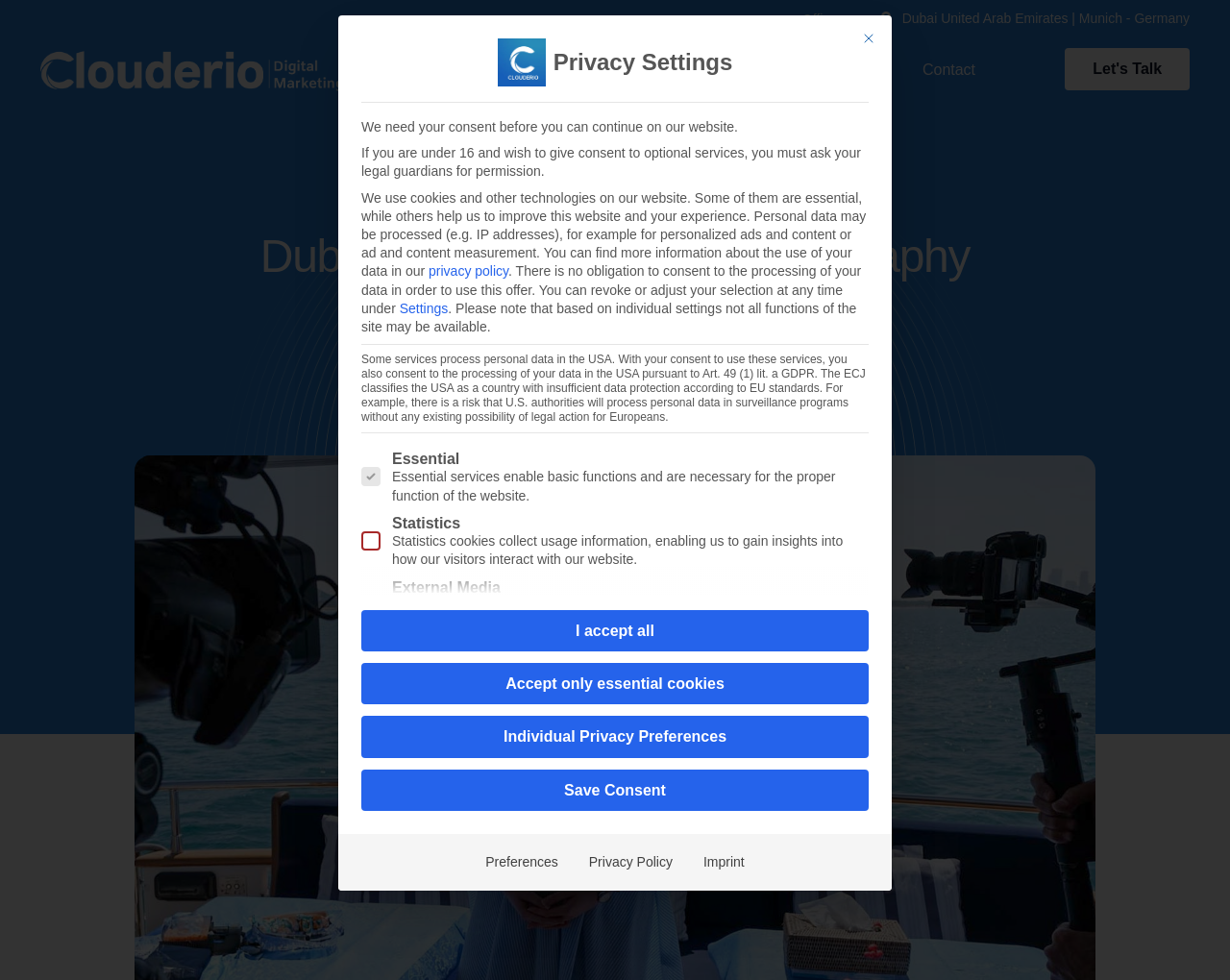Determine the bounding box coordinates of the region to click in order to accomplish the following instruction: "Click the 'Let's Talk' button". Provide the coordinates as four float numbers between 0 and 1, specifically [left, top, right, bottom].

[0.866, 0.049, 0.967, 0.092]